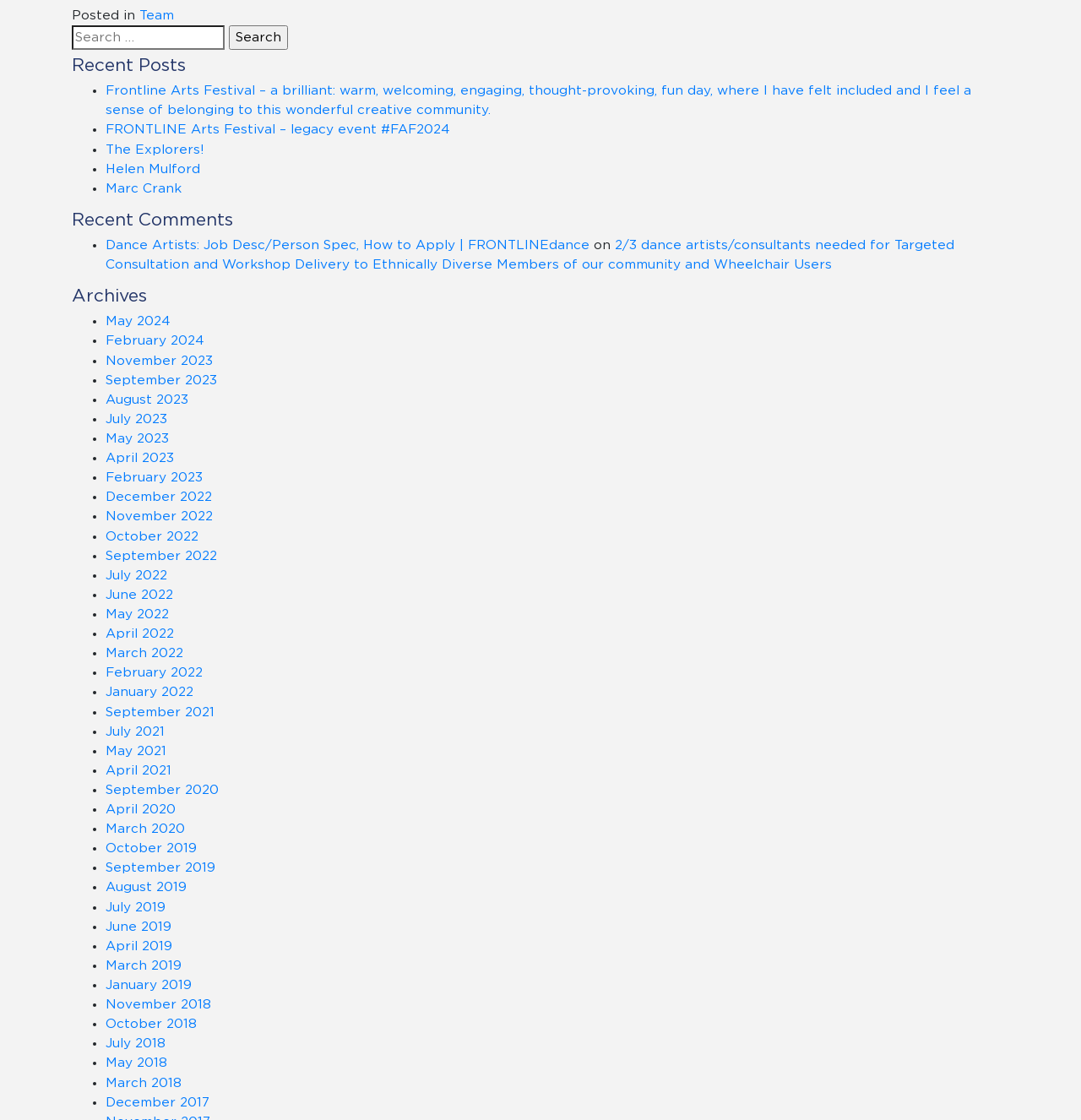Provide the bounding box coordinates for the area that should be clicked to complete the instruction: "Read recent post".

[0.098, 0.076, 0.898, 0.104]